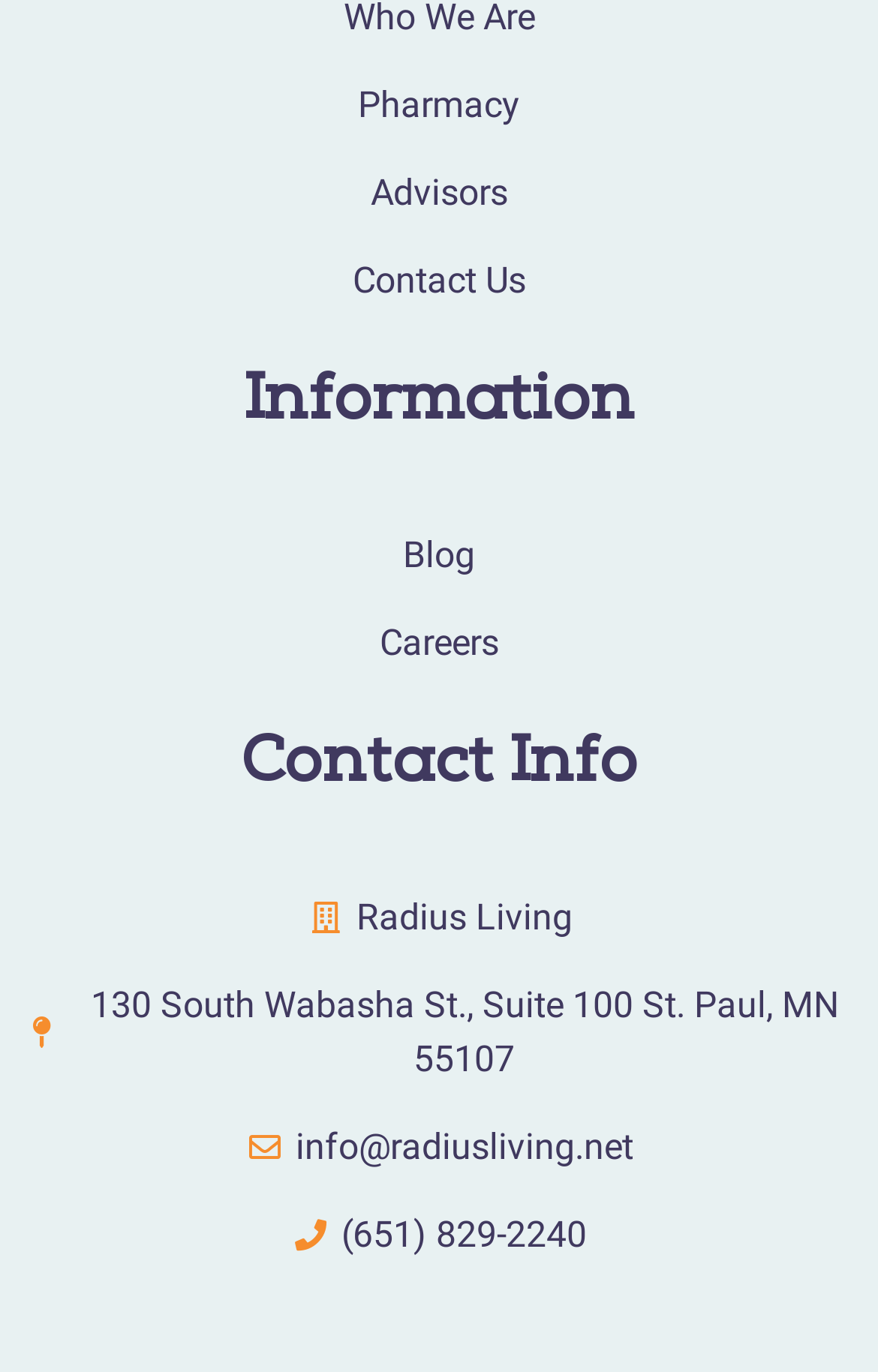Identify the bounding box coordinates of the region that needs to be clicked to carry out this instruction: "get contact information". Provide these coordinates as four float numbers ranging from 0 to 1, i.e., [left, top, right, bottom].

[0.026, 0.537, 0.974, 0.583]